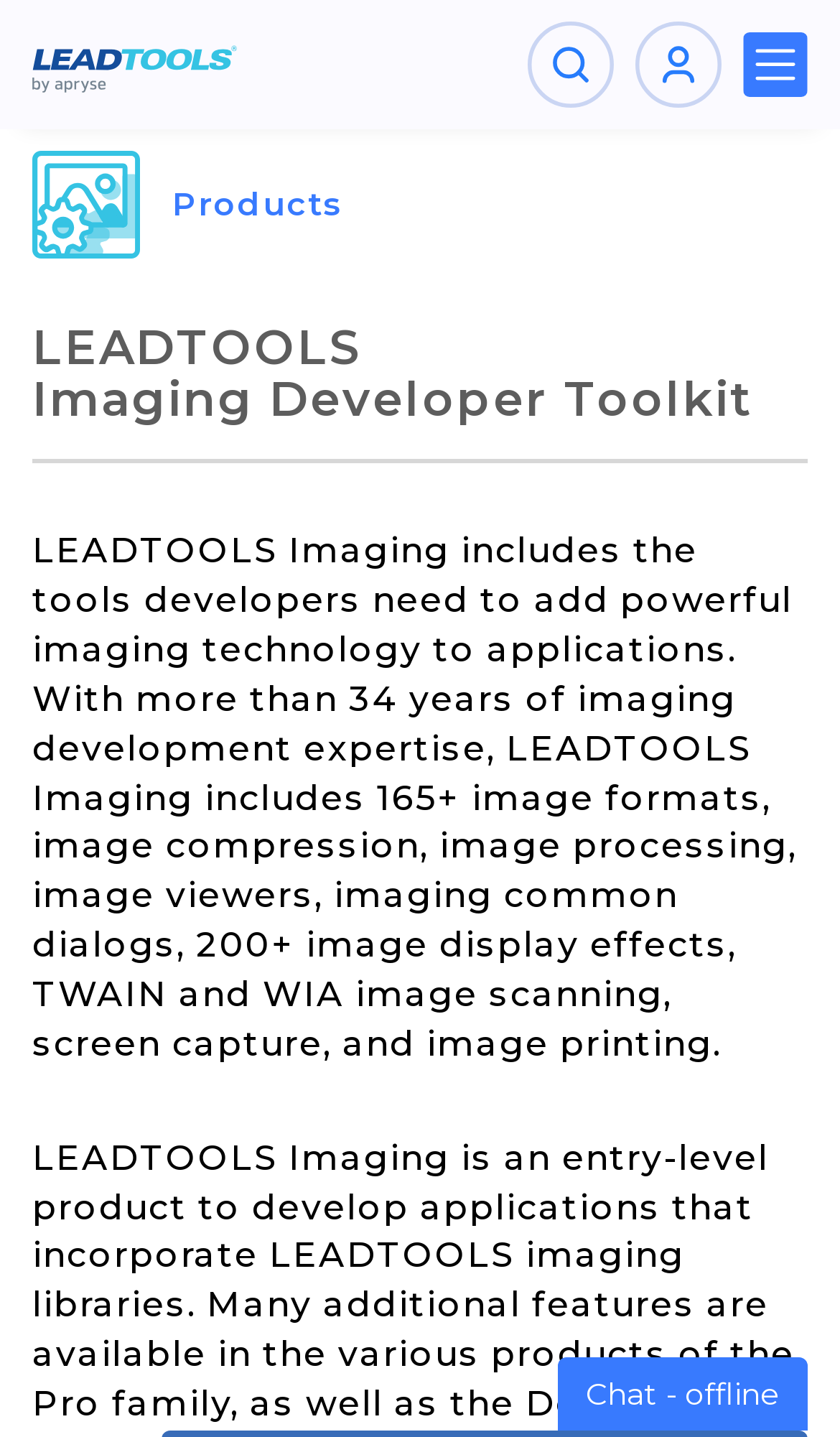Based on the image, please elaborate on the answer to the following question:
What is the purpose of LEADTOOLS Imaging?

The webpage describes LEADTOOLS Imaging as a toolkit that provides developers with the tools to add powerful imaging technology to their applications, which implies that its purpose is to enable developers to integrate imaging capabilities into their software.